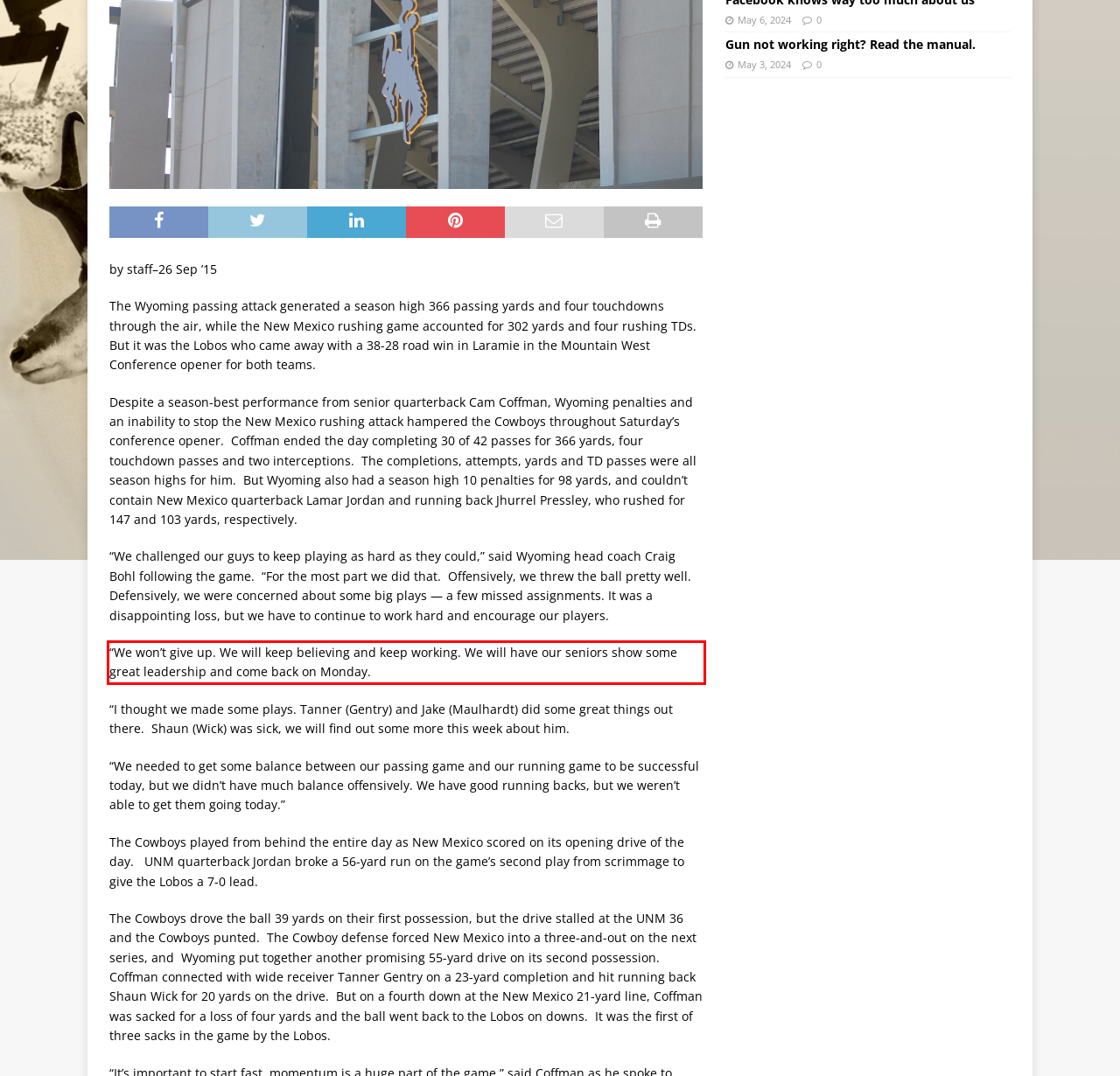Given a webpage screenshot, locate the red bounding box and extract the text content found inside it.

“We won’t give up. We will keep believing and keep working. We will have our seniors show some great leadership and come back on Monday.